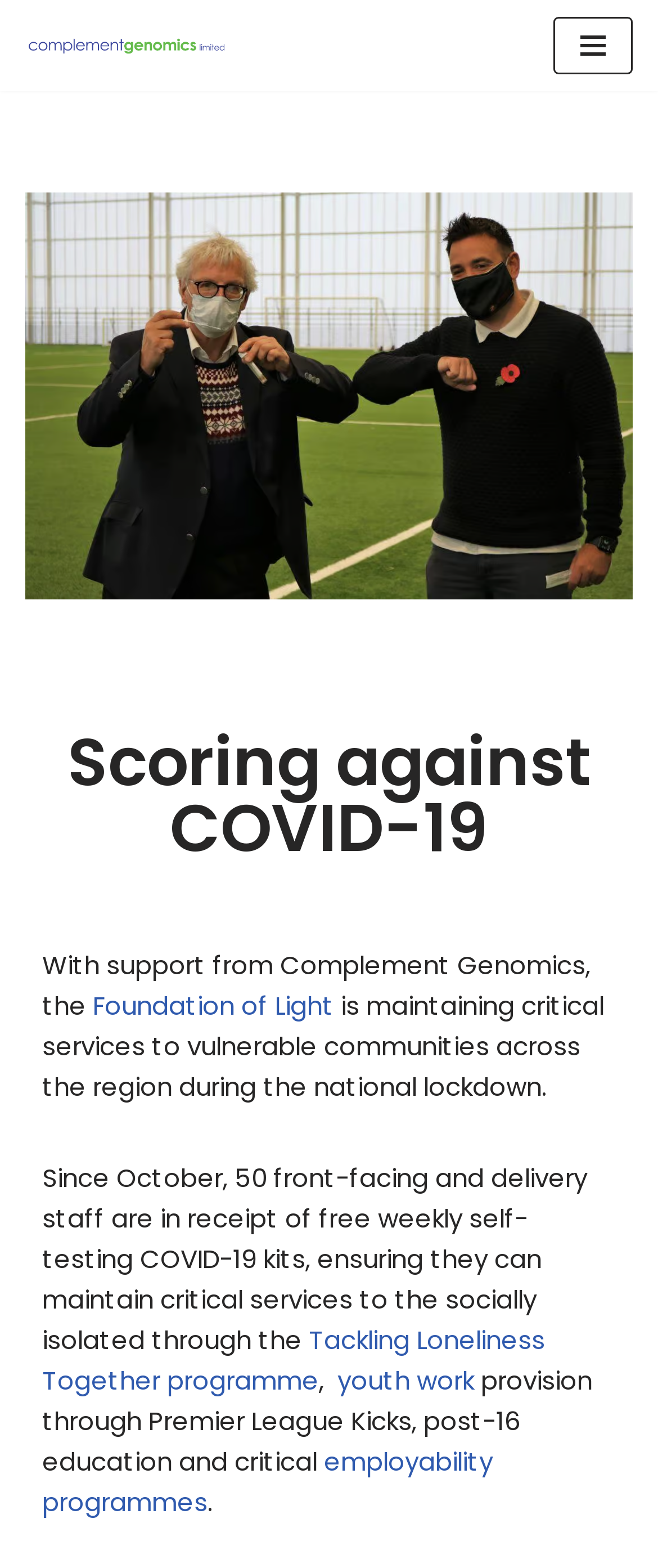Give the bounding box coordinates for this UI element: "Tackling Loneliness Together programme". The coordinates should be four float numbers between 0 and 1, arranged as [left, top, right, bottom].

[0.064, 0.843, 0.828, 0.891]